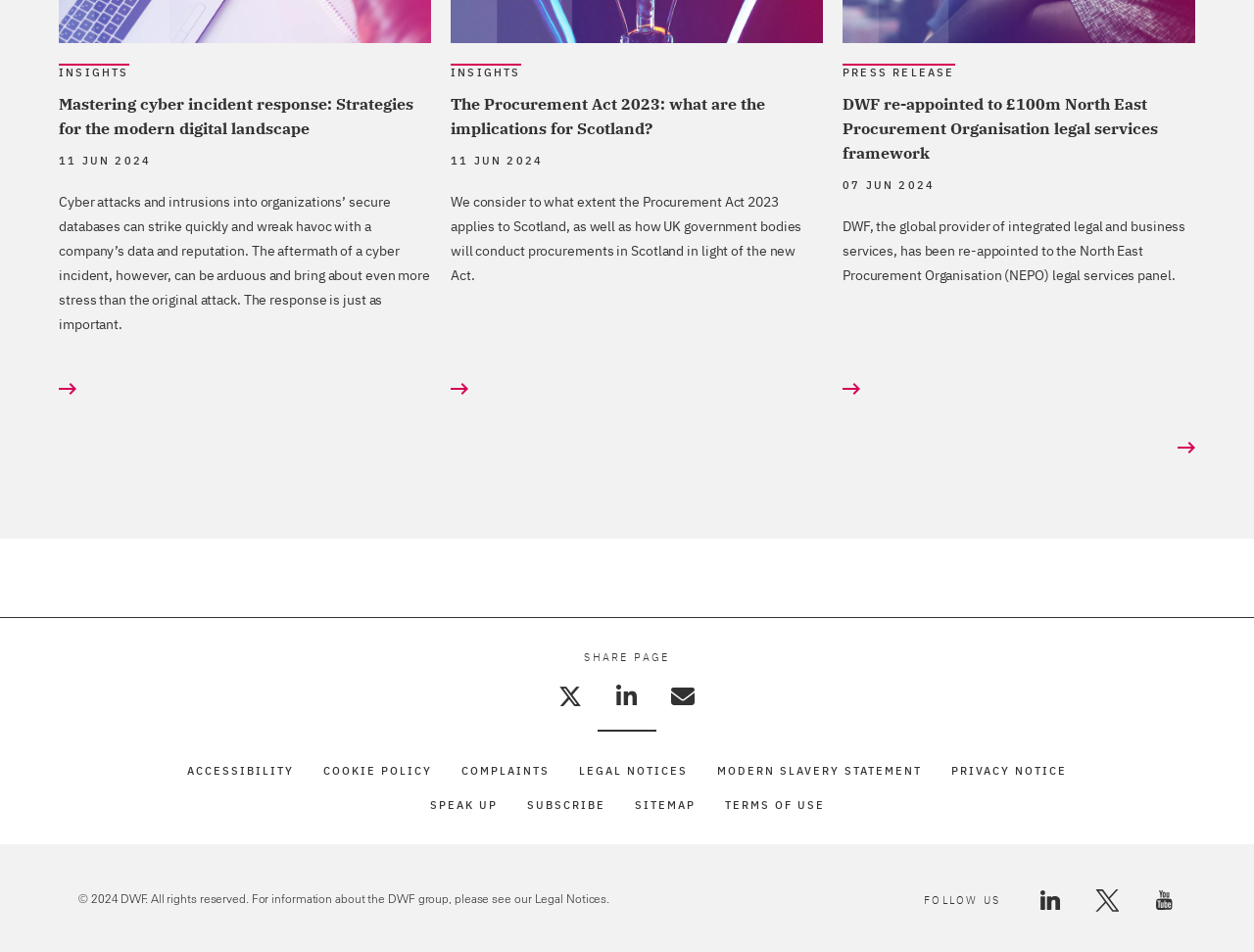What is the purpose of the 'SHARE PAGE' section?
Provide a detailed and well-explained answer to the question.

I found the purpose of the 'SHARE PAGE' section by looking at the links and icons provided, which include 'Share on Twitter', 'Share on LinkedIn', and 'Share by Email', indicating that the section is intended for sharing the page on social media.